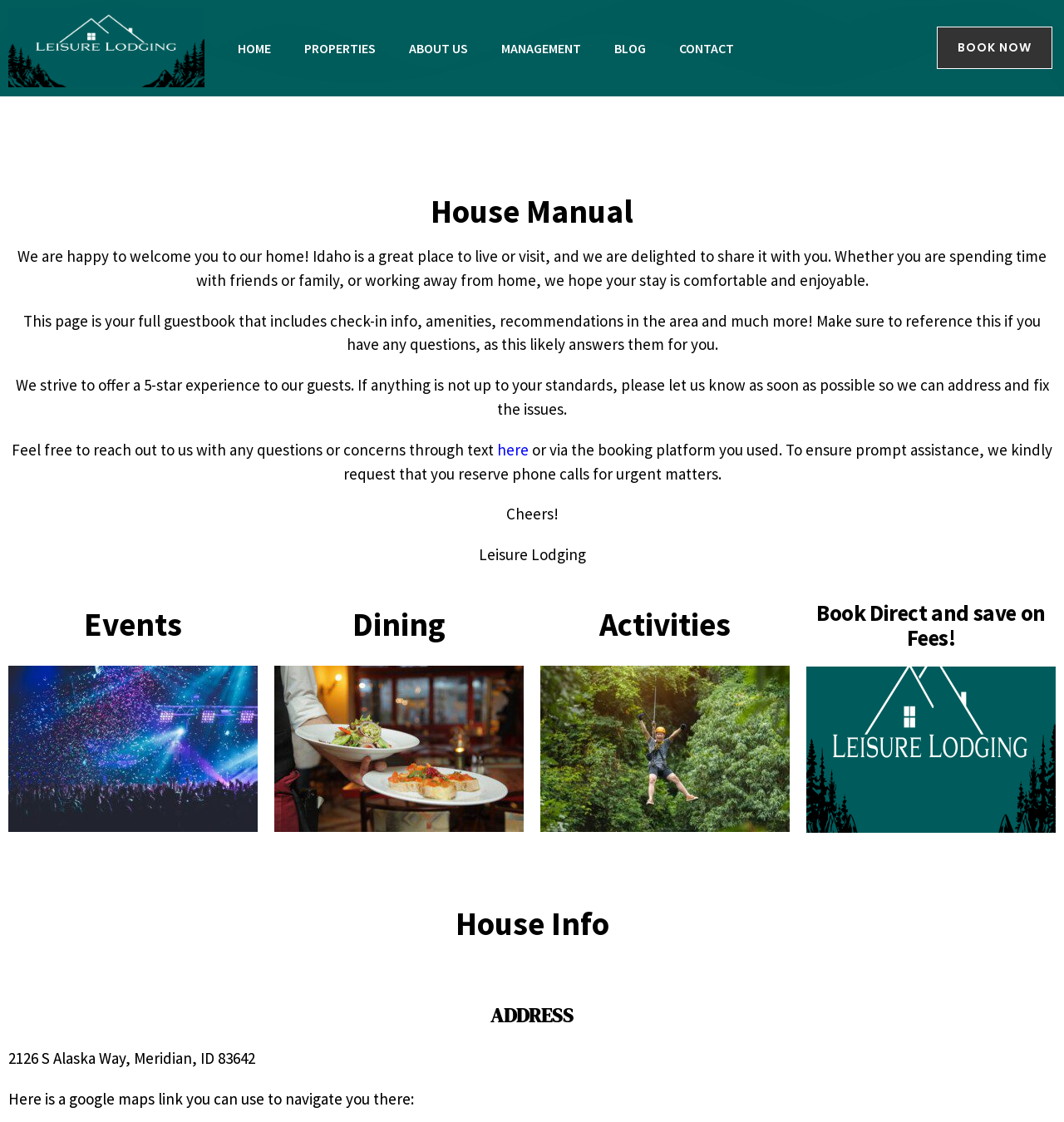Locate the bounding box coordinates of the area that needs to be clicked to fulfill the following instruction: "Click on the HOME link". The coordinates should be in the format of four float numbers between 0 and 1, namely [left, top, right, bottom].

[0.208, 0.026, 0.27, 0.06]